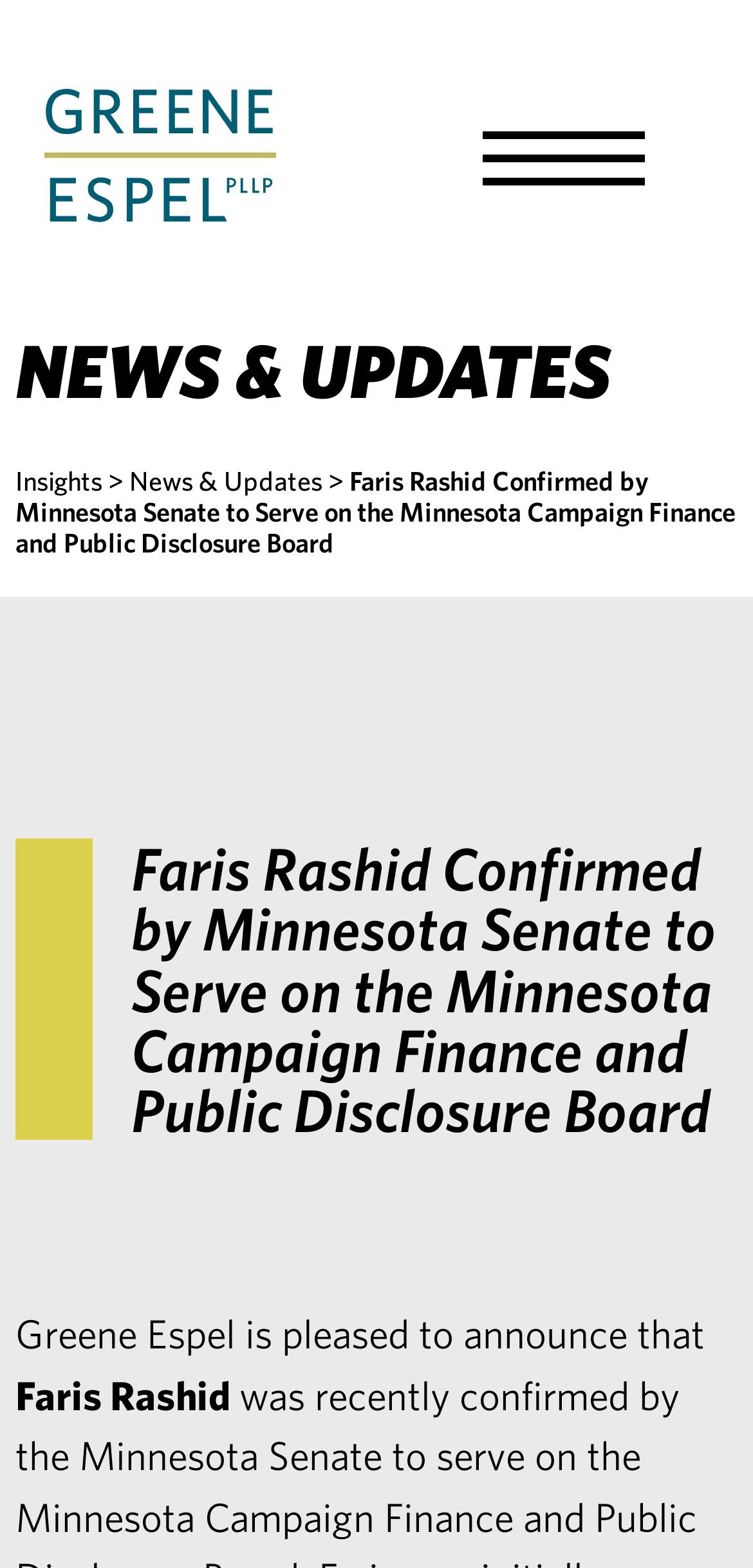Detail the various sections and features present on the webpage.

The webpage appears to be a news article or press release from Greene Espel PLLP, a law firm. At the top left corner, there is a logo of Greene Espel, which is an image linked to the law firm's website. Next to the logo, there is a toggle menu button.

Below the logo and toggle menu button, there is a heading that reads "NEWS & UPDATES". Underneath this heading, there are three links: "Insights", a right-facing arrow symbol, and "News & Updates". These links are aligned horizontally and are positioned near the top of the page.

The main content of the webpage is a news article with the title "Faris Rashid Confirmed by Minnesota Senate to Serve on the Minnesota Campaign Finance and Public Disclosure Board". This title is followed by a paragraph of text that starts with "Greene Espel is pleased to announce that...". The text is positioned below the links and takes up most of the page's content area.

Overall, the webpage has a simple layout with a clear hierarchy of elements, making it easy to navigate and read.